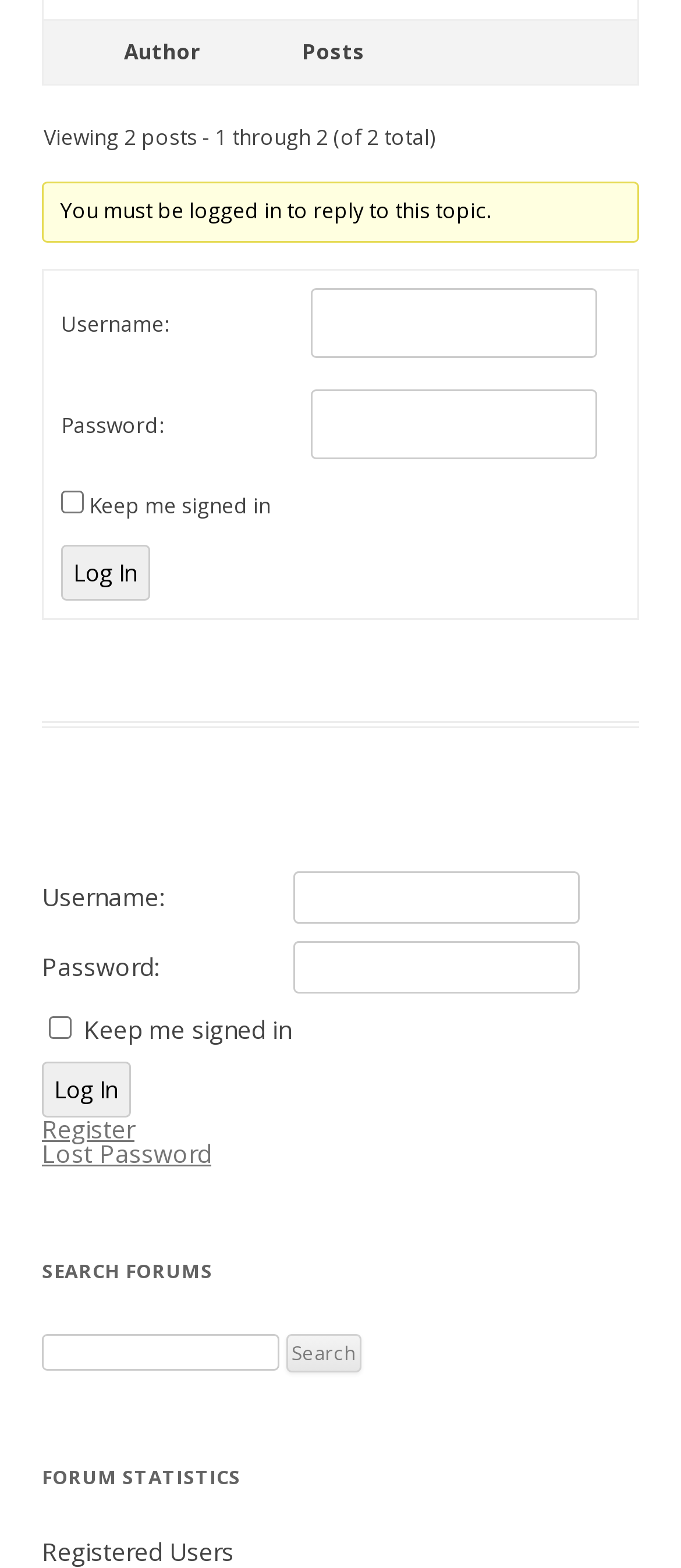Locate the bounding box coordinates of the area that needs to be clicked to fulfill the following instruction: "Enter username". The coordinates should be in the format of four float numbers between 0 and 1, namely [left, top, right, bottom].

[0.456, 0.184, 0.877, 0.228]